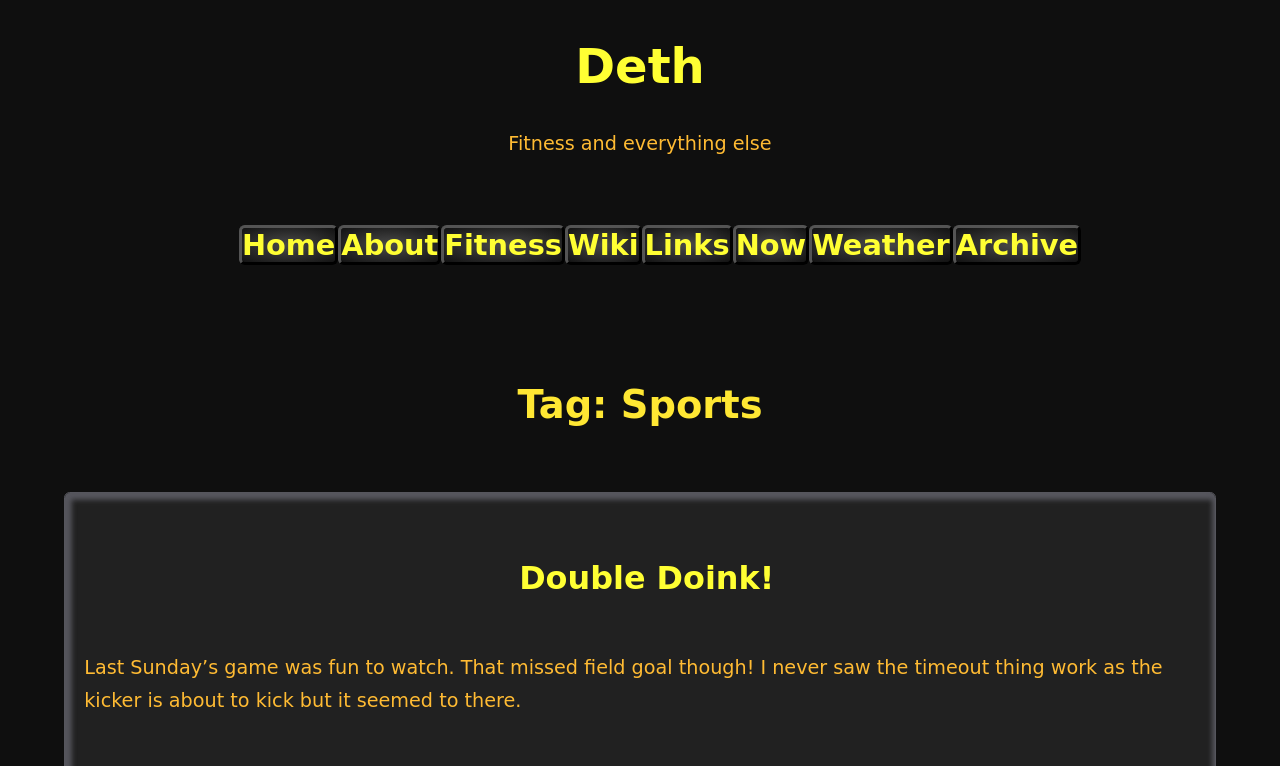Could you provide the bounding box coordinates for the portion of the screen to click to complete this instruction: "go to the 'Fitness' page"?

[0.345, 0.294, 0.441, 0.346]